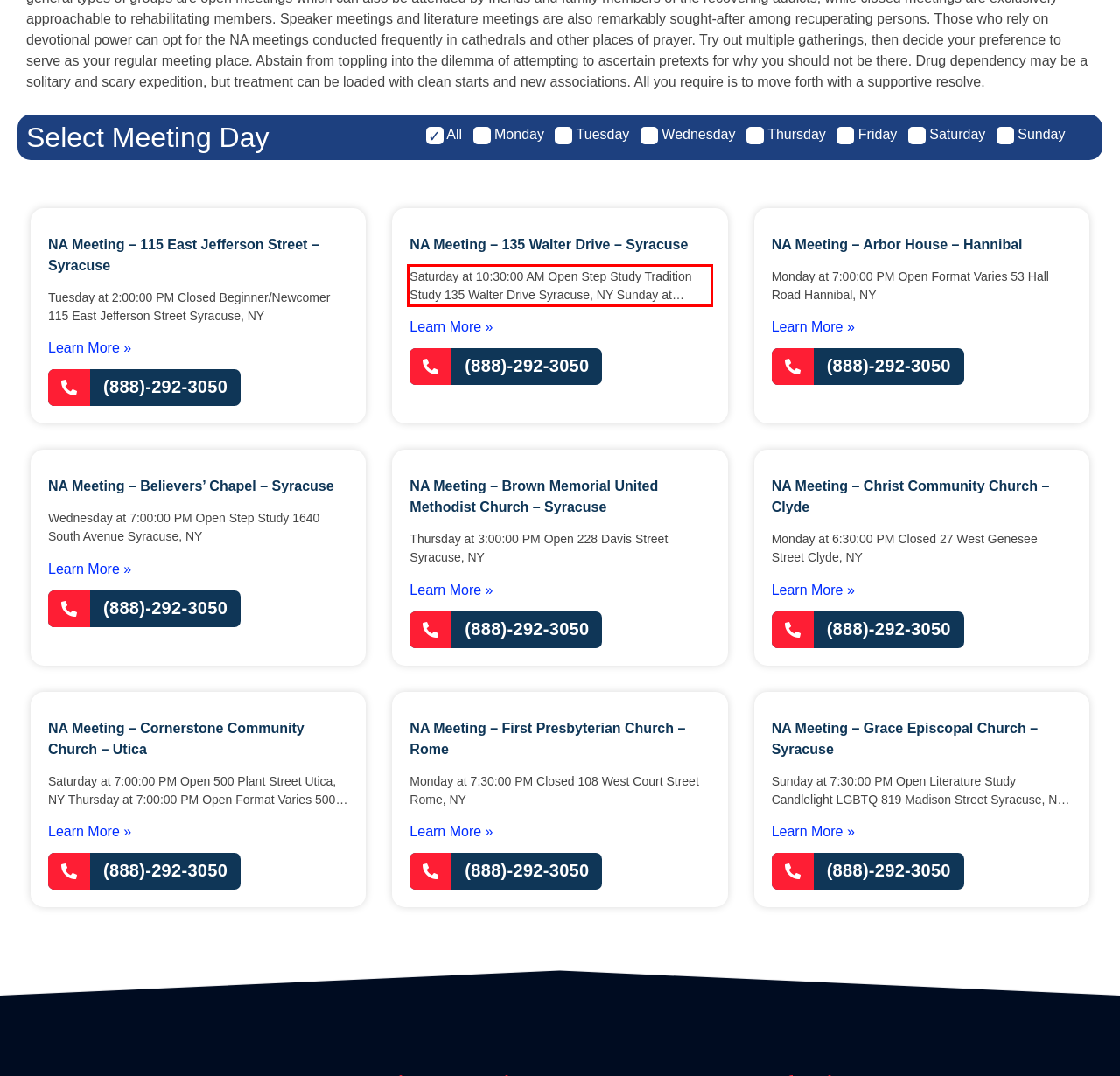With the given screenshot of a webpage, locate the red rectangle bounding box and extract the text content using OCR.

Saturday at 10:30:00 AM Open Step Study Tradition Study 135 Walter Drive Syracuse, NY Sunday at 8:00:00 PM Open Format Varies 135 Walter Drive Syracuse, NY